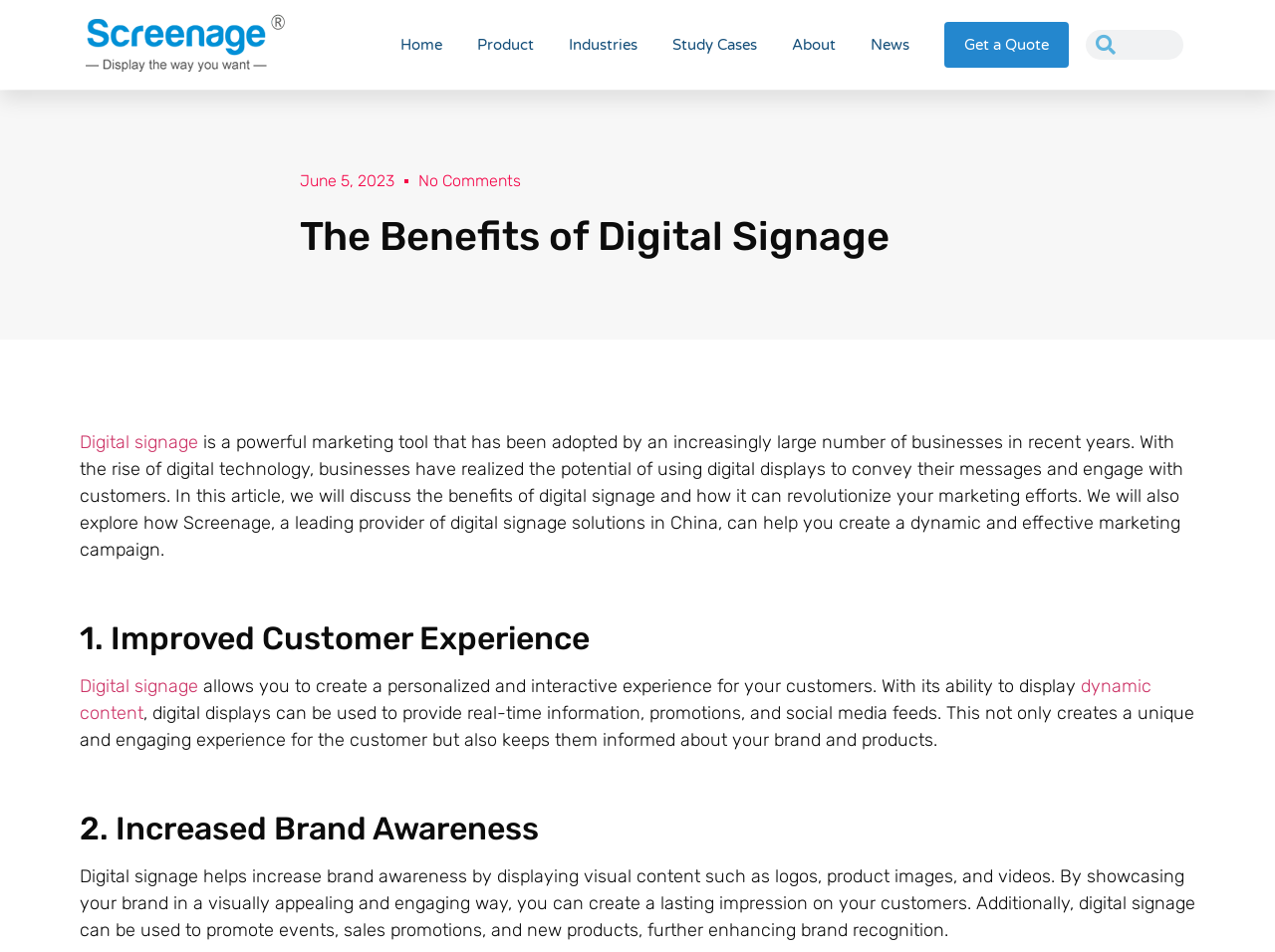Locate the bounding box coordinates of the clickable region to complete the following instruction: "get a quote."

[0.741, 0.023, 0.838, 0.071]